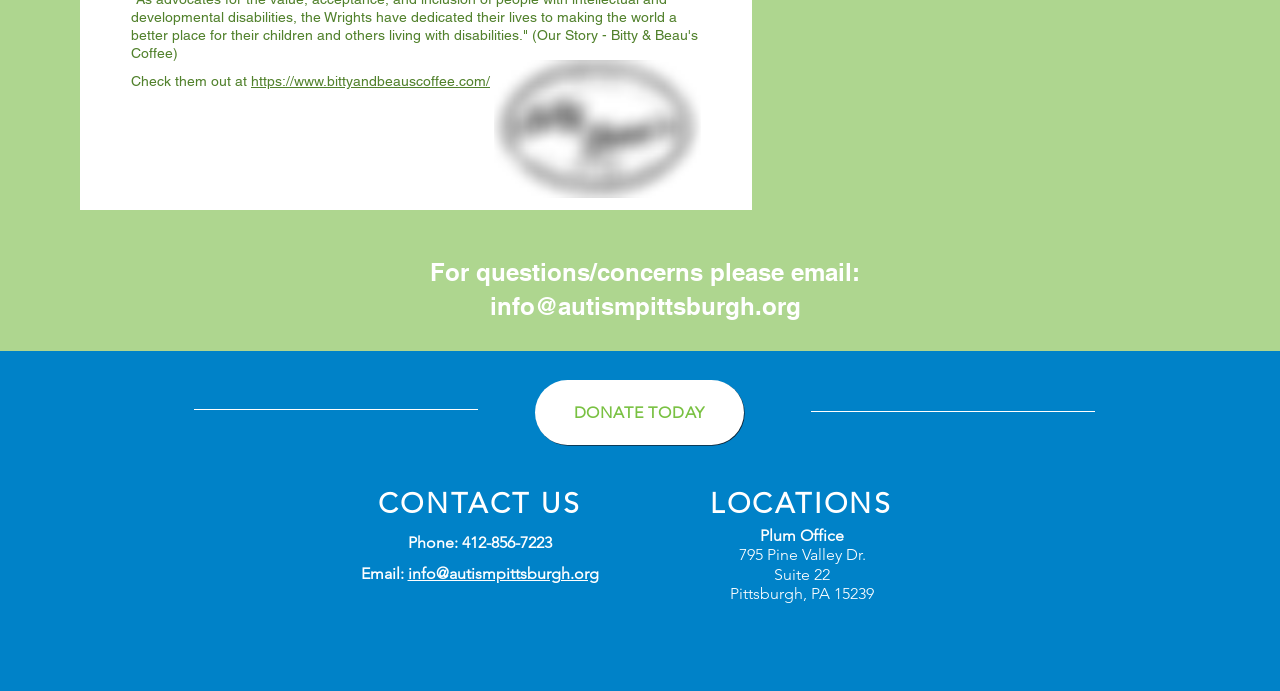How many social media links are in the Social Bar? Please answer the question using a single word or phrase based on the image.

3